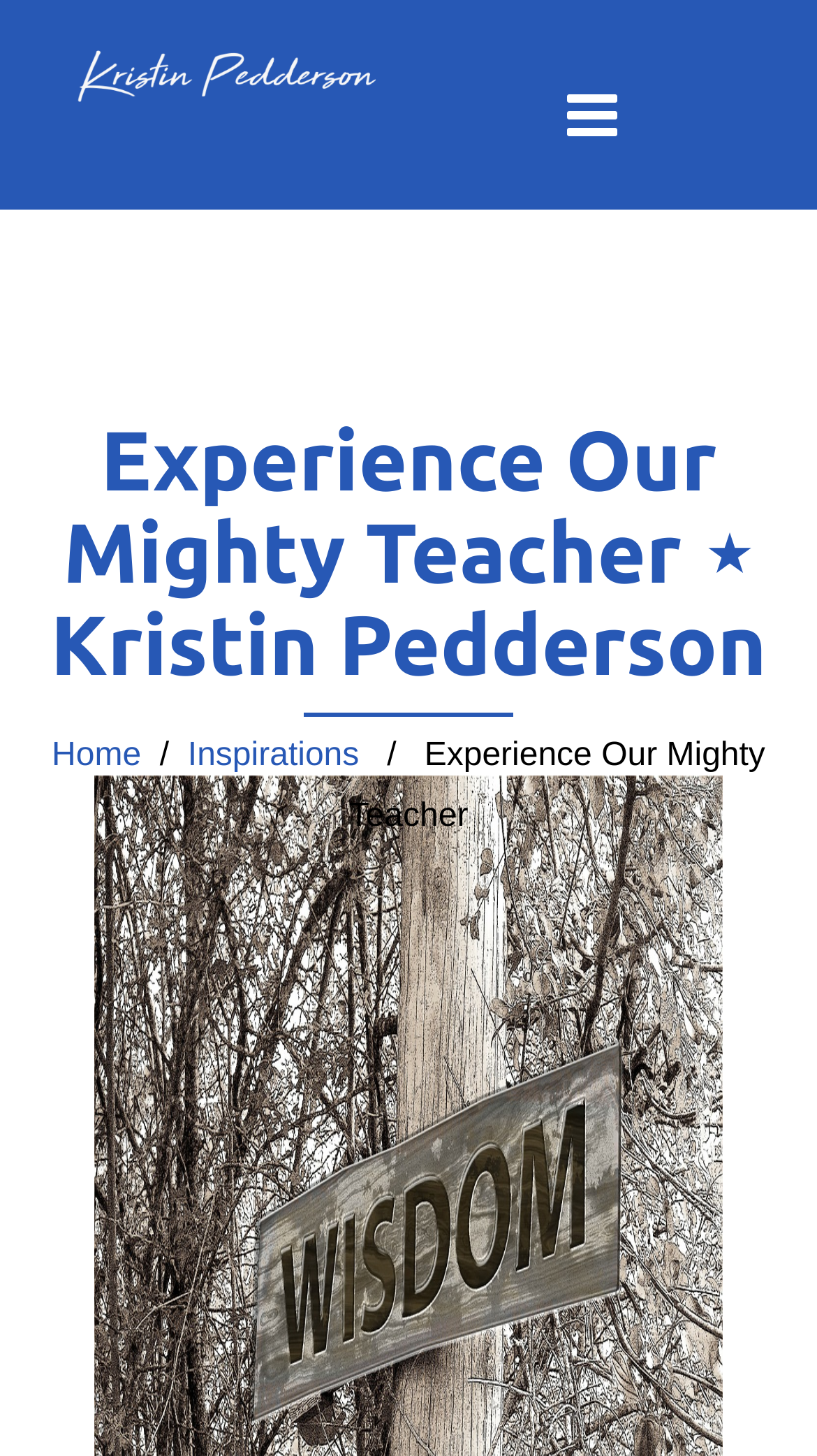Produce an elaborate caption capturing the essence of the webpage.

The webpage appears to be a personal or professional website, likely belonging to Kristin Pedderson, as indicated by the title "Experience Our Mighty Teacher ⋆ Kristin Pedderson". 

At the top-left corner, there is an image, likely a profile picture or logo, accompanied by a link to Kristin Pedderson's name. 

Below this, a prominent heading with the same title "Experience Our Mighty Teacher ⋆ Kristin Pedderson" spans the entire width of the page. 

Further down, a horizontal separator line divides the page into sections. 

On the left side, there are three links: "Home", "Inspirations", and another link that is not explicitly labeled but appears to be a navigation menu item. These links are separated by forward slashes, indicating a hierarchical structure. 

To the right of these links, there is a brief passage of text that seems to be a reflection or philosophical musing, discussing the difficulties and challenges one may face in life, and the importance of understanding and perseverance.